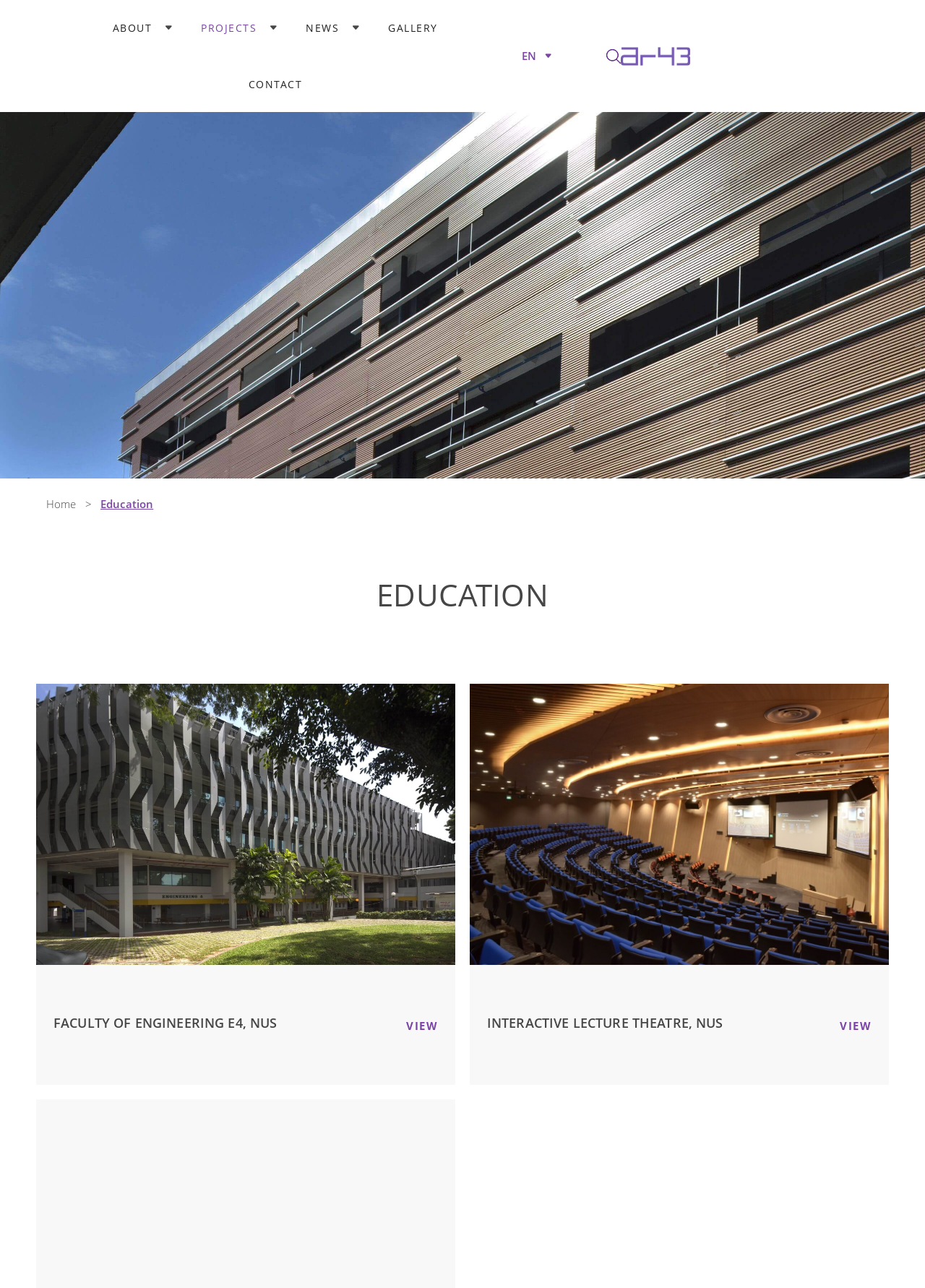Please determine the bounding box coordinates for the element with the description: "Contact".

[0.635, 0.0, 0.743, 0.044]